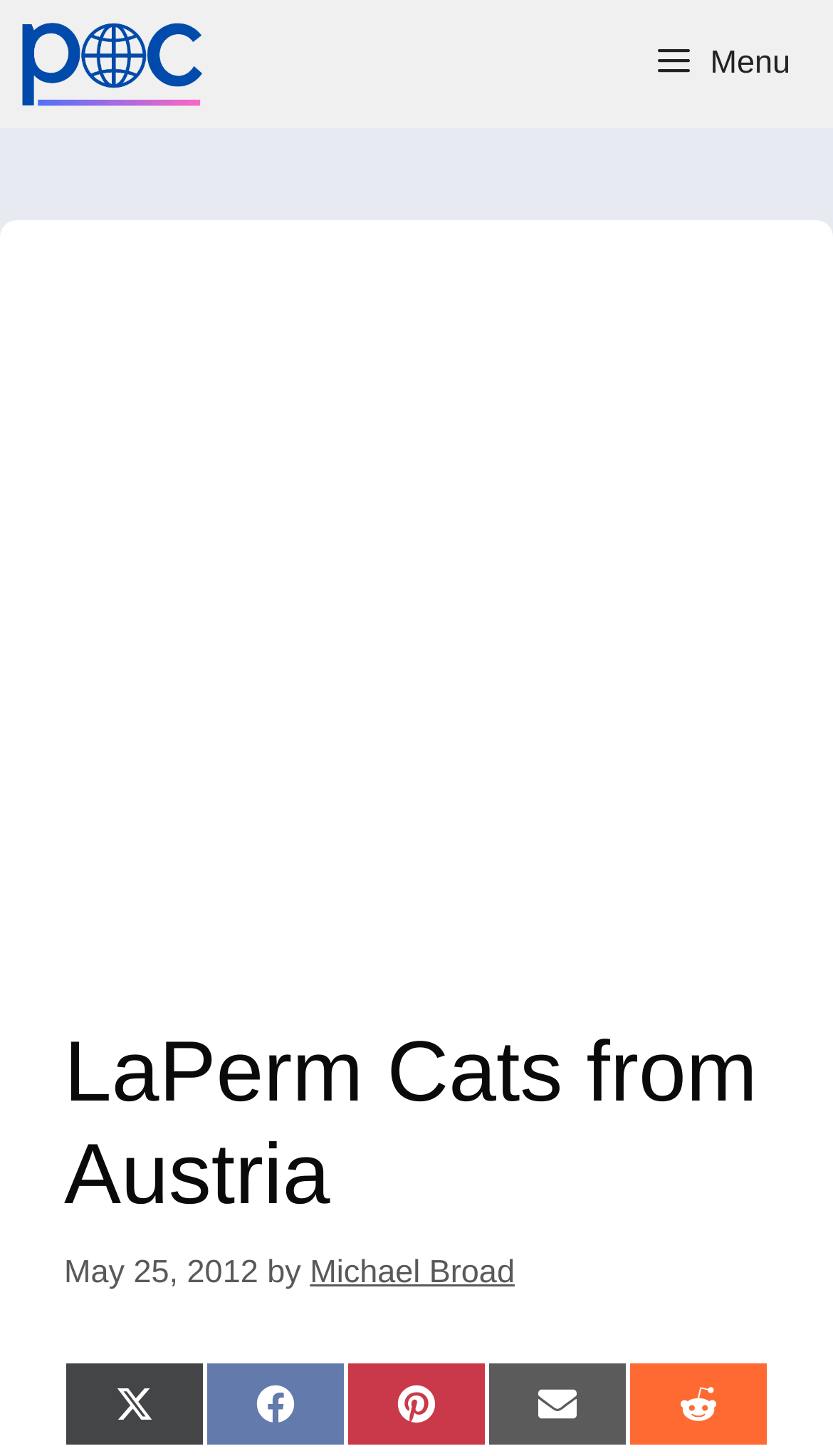Given the element description: "Michael Broad", predict the bounding box coordinates of the UI element it refers to, using four float numbers between 0 and 1, i.e., [left, top, right, bottom].

[0.372, 0.861, 0.618, 0.886]